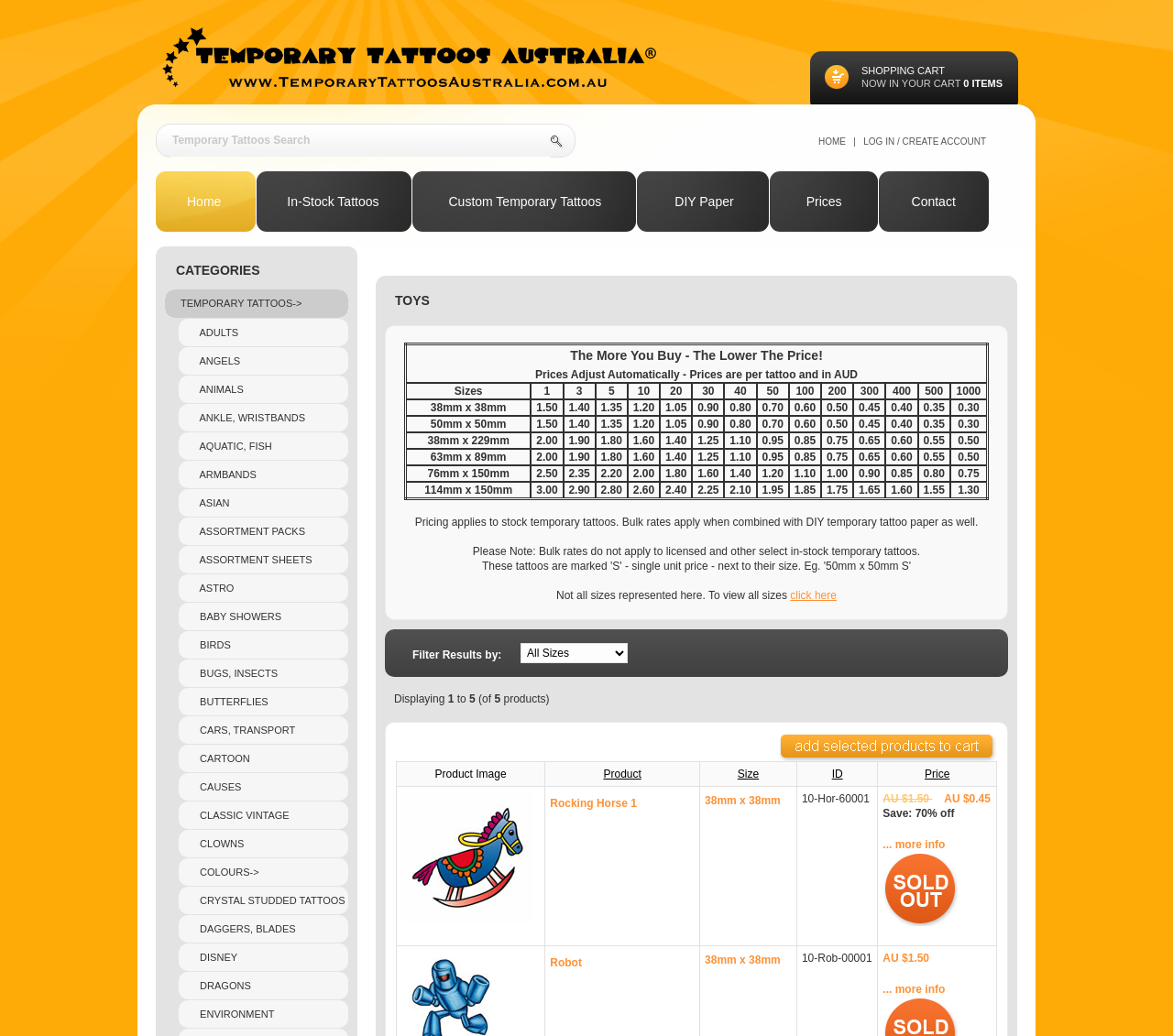Identify the bounding box coordinates of the region that needs to be clicked to carry out this instruction: "Search for temporary tattoos". Provide these coordinates as four float numbers ranging from 0 to 1, i.e., [left, top, right, bottom].

[0.145, 0.119, 0.469, 0.151]